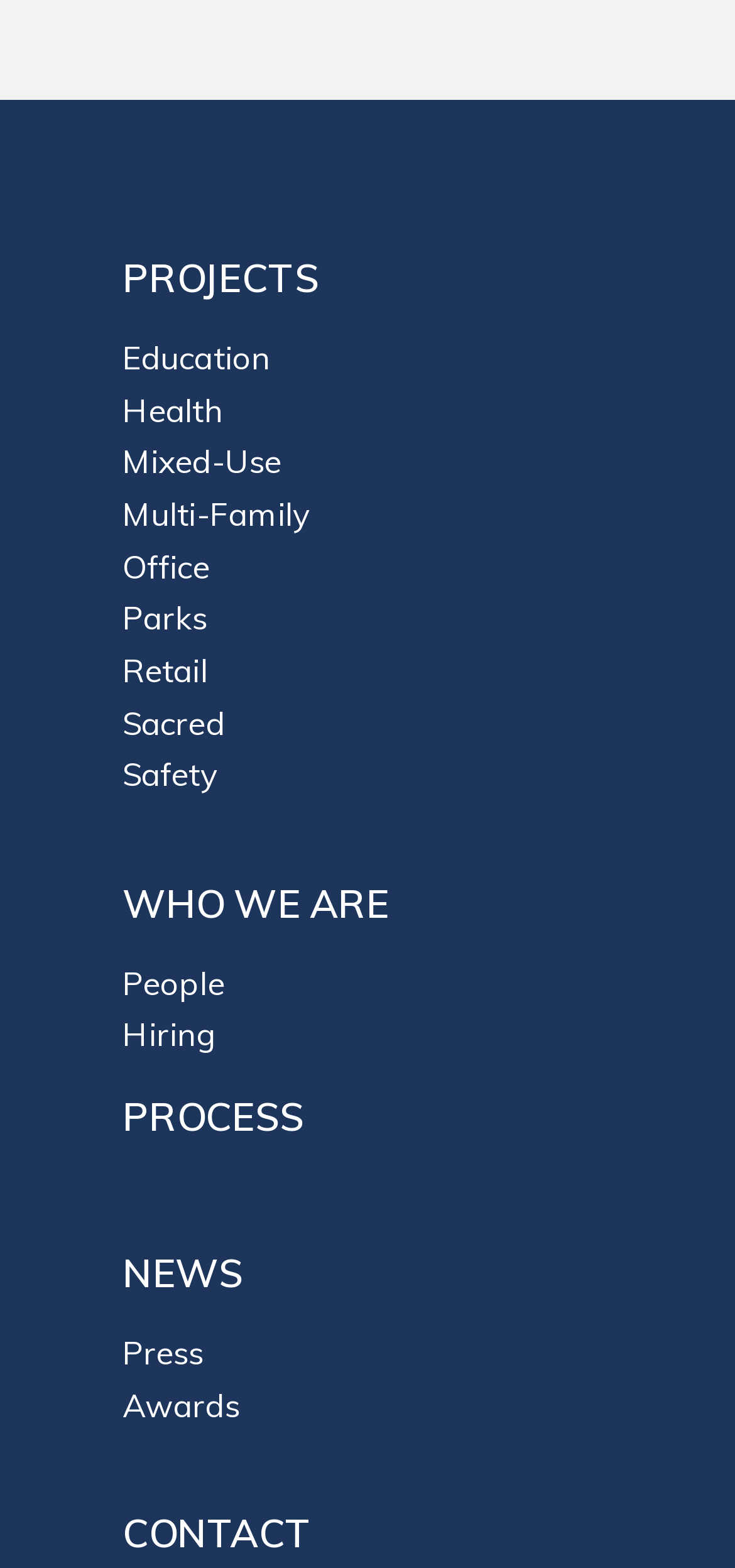Answer in one word or a short phrase: 
What is the last link on the webpage?

CONTACT